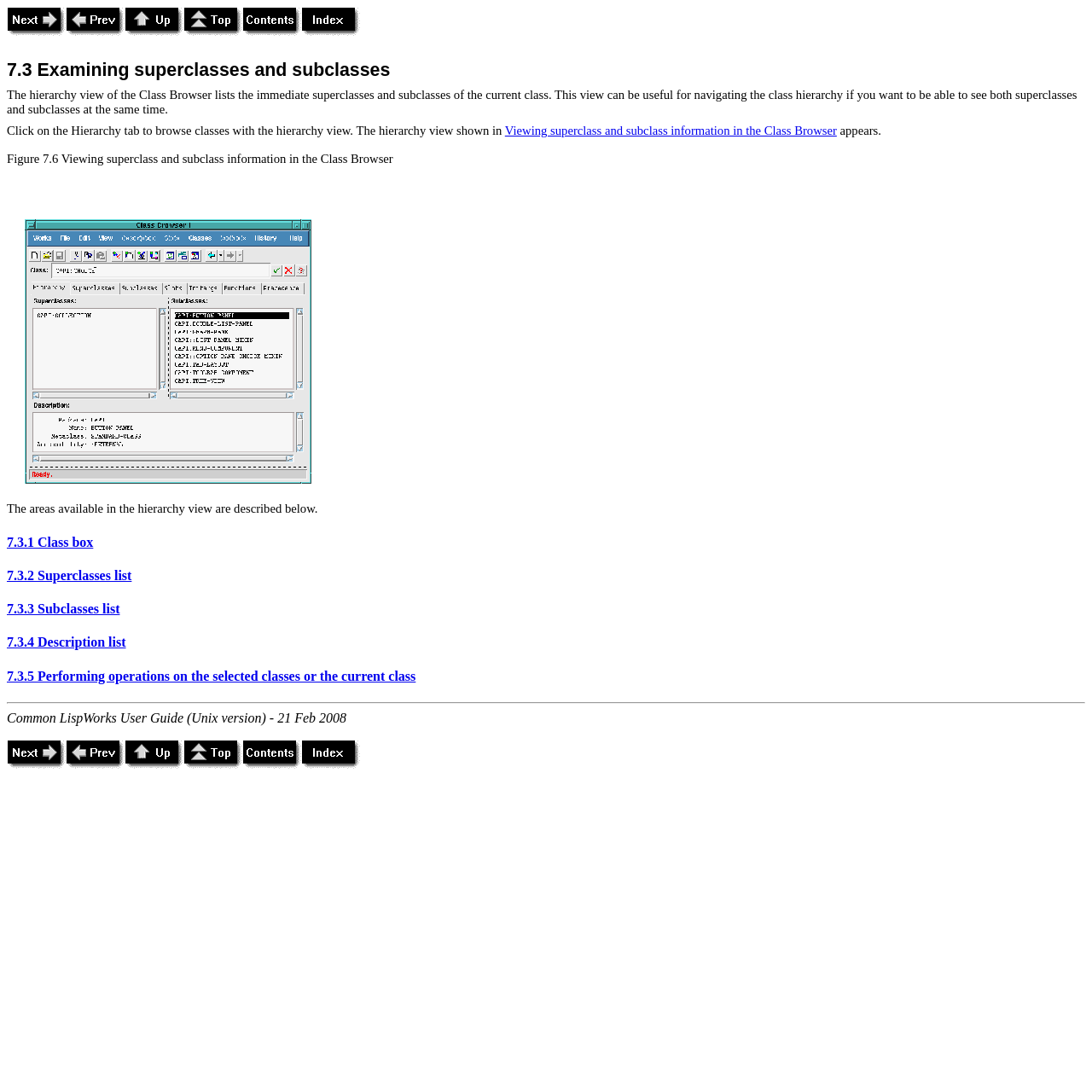Locate the bounding box coordinates of the element you need to click to accomplish the task described by this instruction: "View superclass and subclass information in the Class Browser".

[0.462, 0.113, 0.766, 0.126]